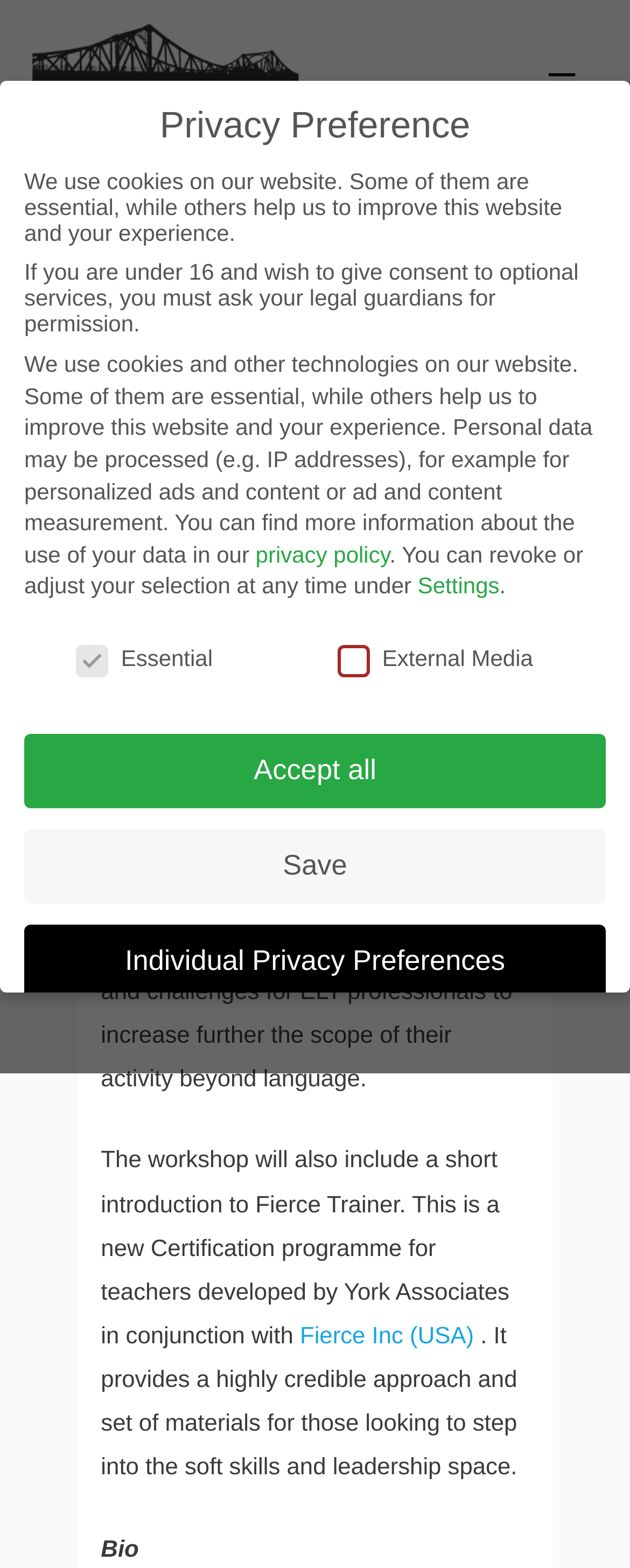Please determine the bounding box coordinates of the clickable area required to carry out the following instruction: "Click the ELTABB link". The coordinates must be four float numbers between 0 and 1, represented as [left, top, right, bottom].

[0.051, 0.044, 0.474, 0.061]